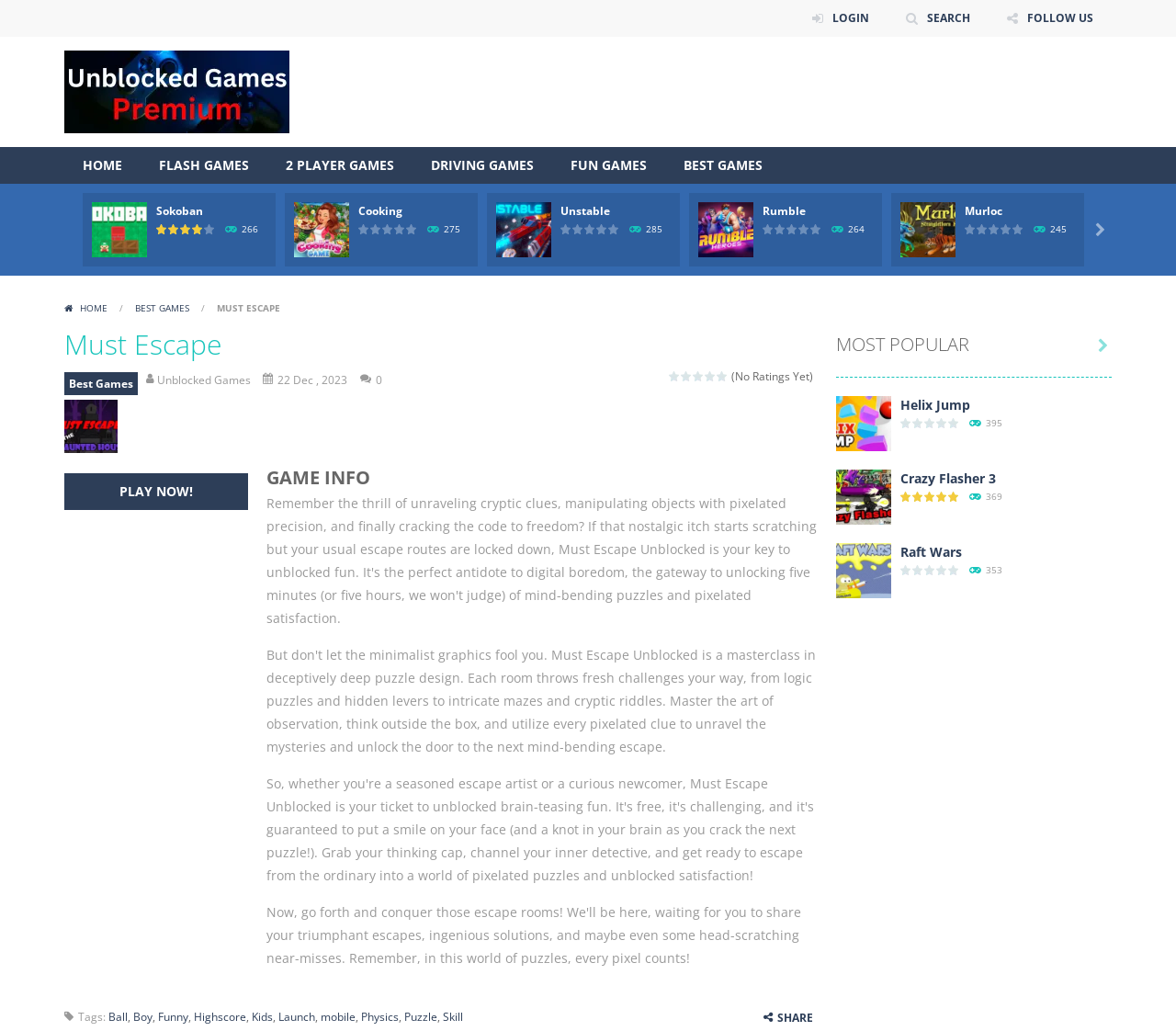Identify the bounding box coordinates for the element that needs to be clicked to fulfill this instruction: "Click on the LOGIN button". Provide the coordinates in the format of four float numbers between 0 and 1: [left, top, right, bottom].

[0.679, 0.0, 0.751, 0.036]